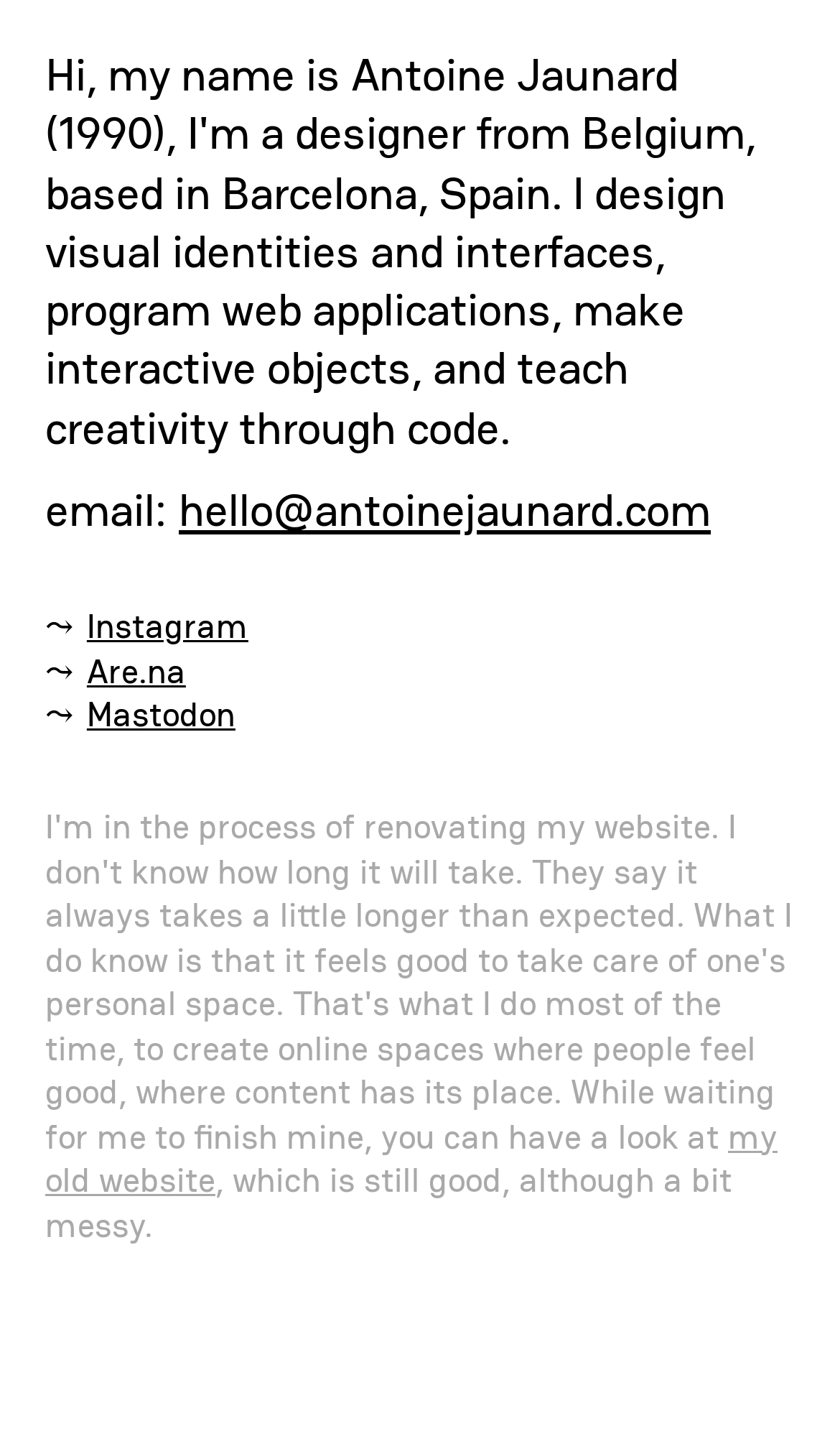Based on the visual content of the image, answer the question thoroughly: What is the position of the email address on the webpage?

I determined the position of the email address by looking at the bounding box coordinates of the link element with the text 'hello@antoinejaunard.com', which has a y1 value of 0.335, indicating it is located near the top of the webpage, and an x1 value of 0.213, indicating it is located near the left side of the webpage.